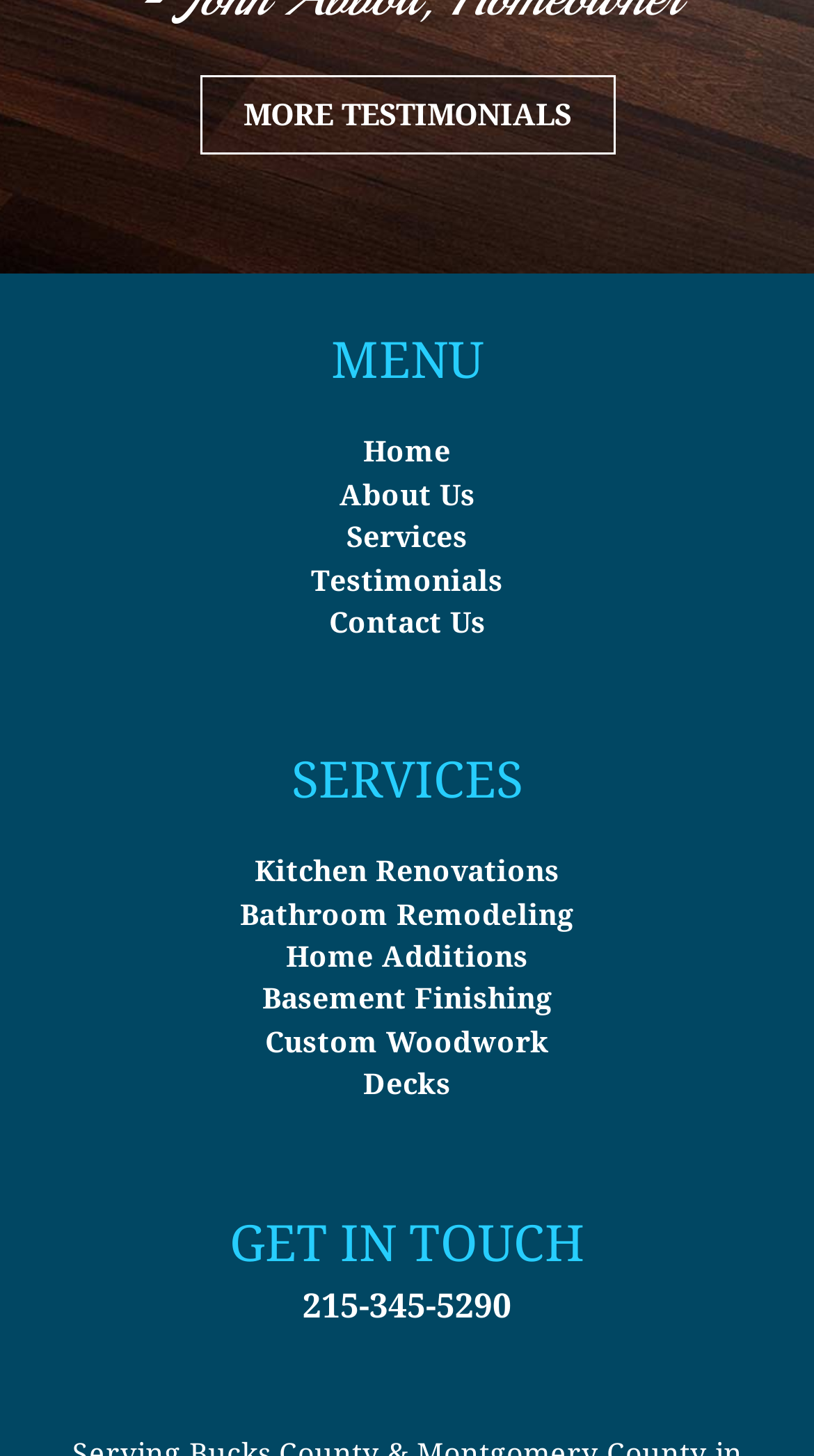Please find the bounding box coordinates of the element that needs to be clicked to perform the following instruction: "Click on MORE TESTIMONIALS". The bounding box coordinates should be four float numbers between 0 and 1, represented as [left, top, right, bottom].

[0.245, 0.052, 0.755, 0.107]